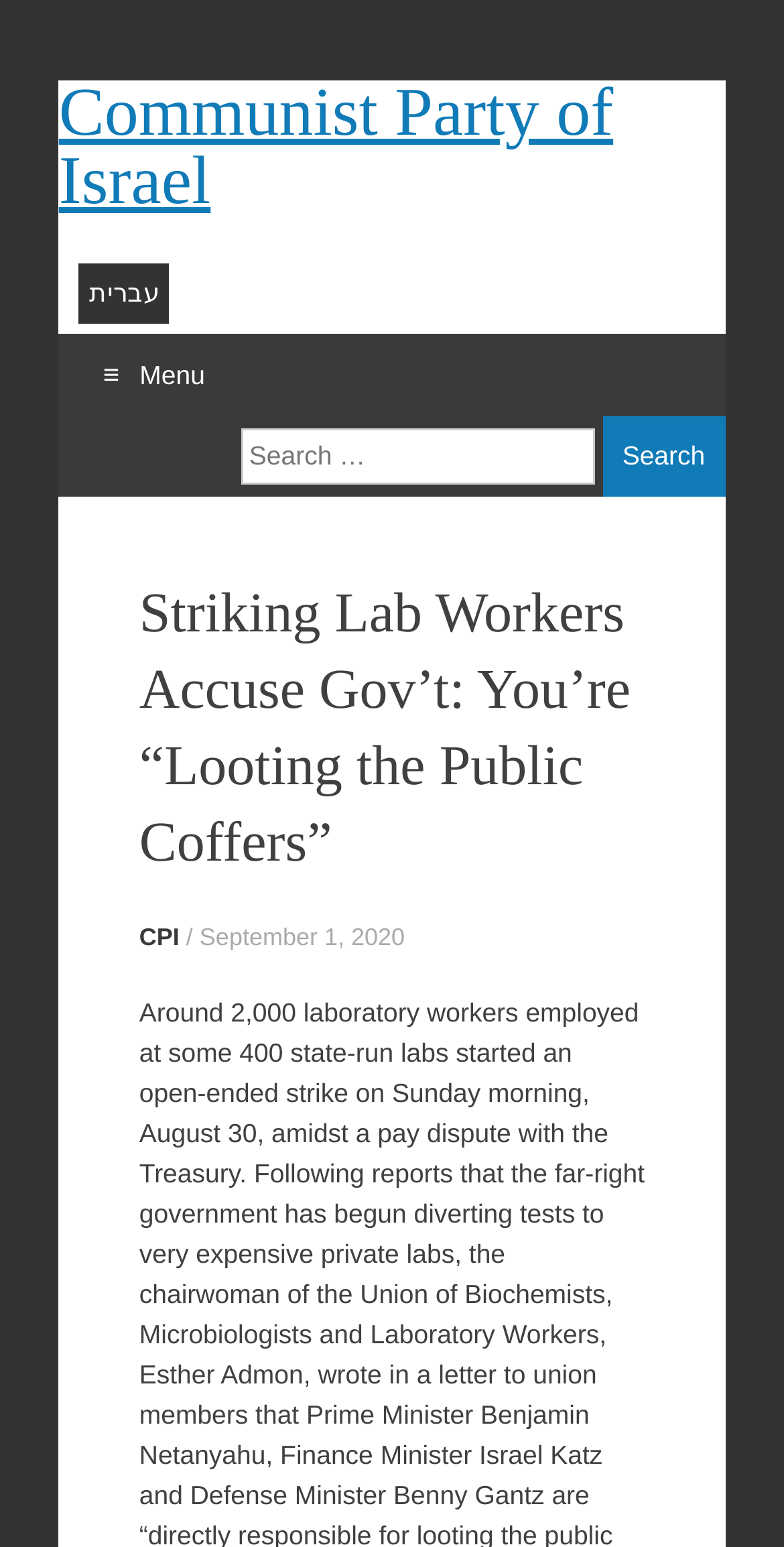Identify the bounding box coordinates of the region that needs to be clicked to carry out this instruction: "Read the Striking Lab Workers Accuse Gov’t article". Provide these coordinates as four float numbers ranging from 0 to 1, i.e., [left, top, right, bottom].

[0.178, 0.373, 0.822, 0.571]